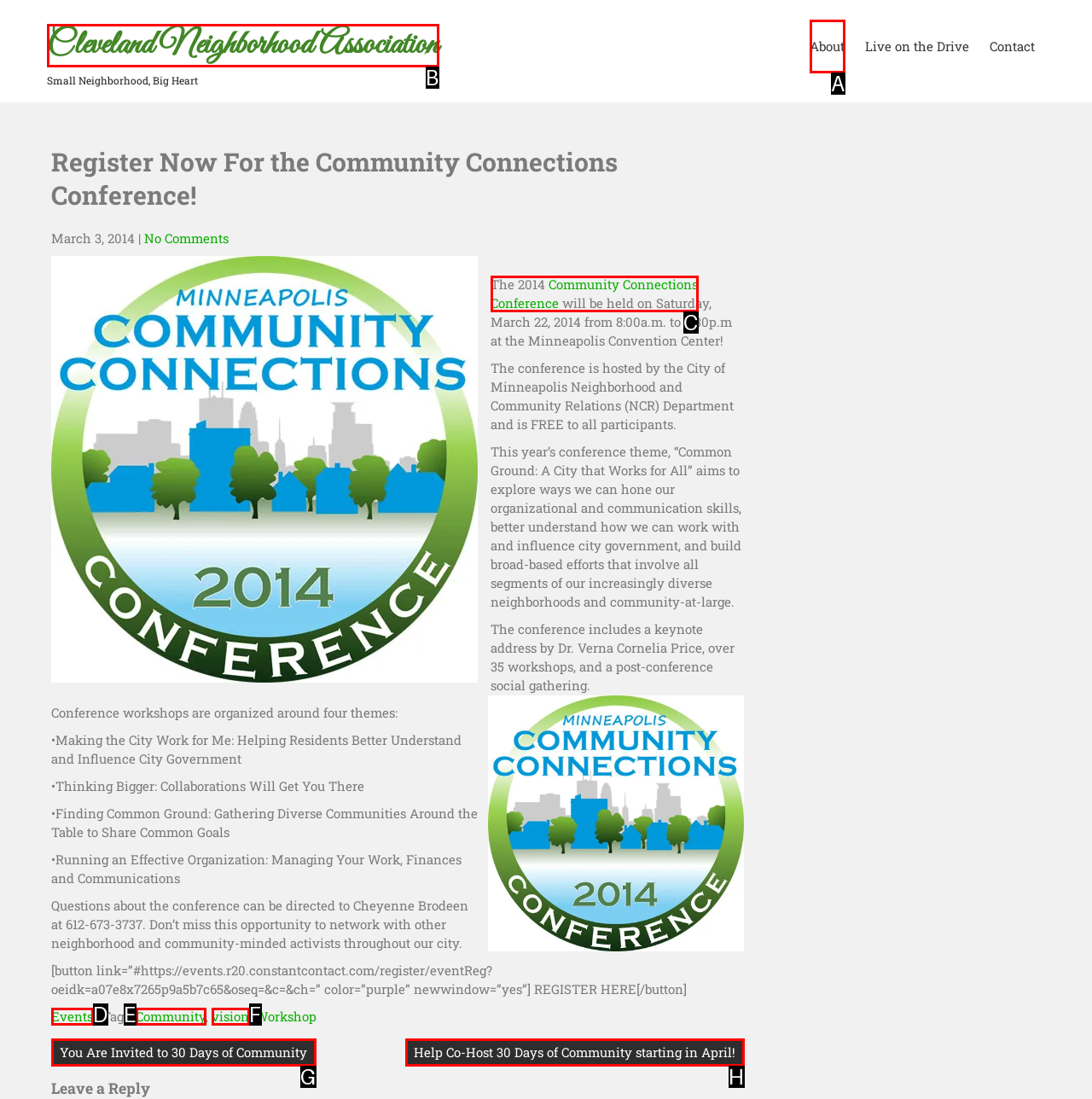Tell me the letter of the HTML element that best matches the description: Blog from the provided options.

None